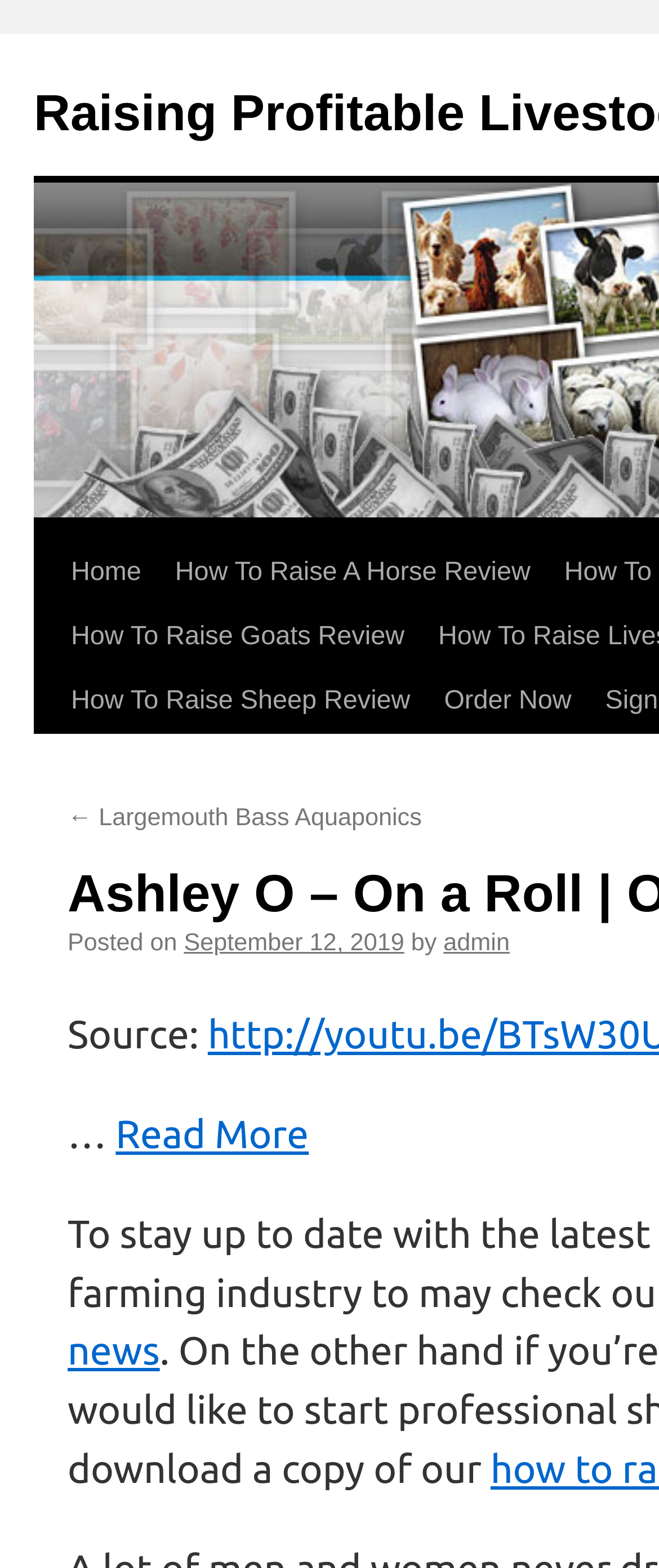Identify the first-level heading on the webpage and generate its text content.

Ashley O – On a Roll | Official Music Video